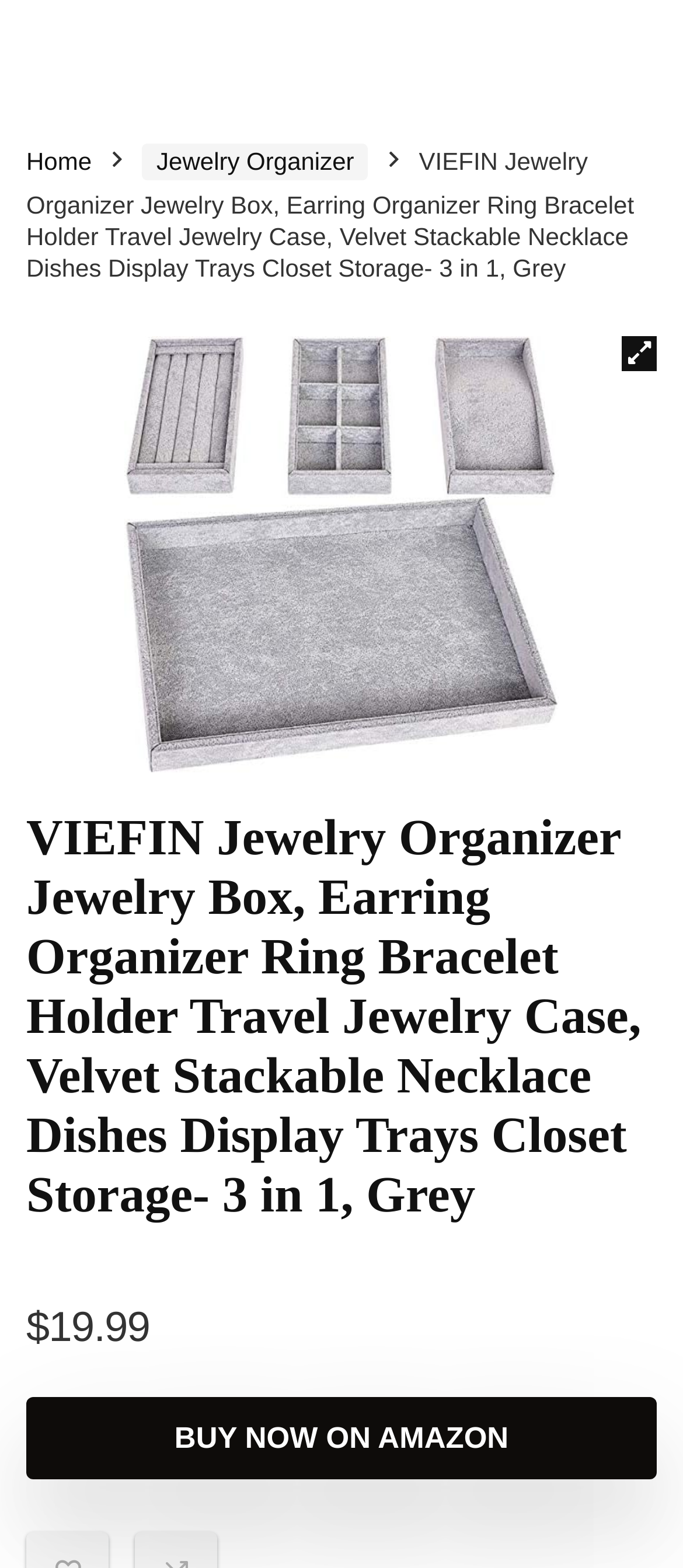Could you please study the image and provide a detailed answer to the question:
What is the copyright year of the website?

The copyright year of the website can be found at the bottom of the webpage, in the 'contentinfo' section. It states '2022 24jewelry.store Design. All rights reserved'.